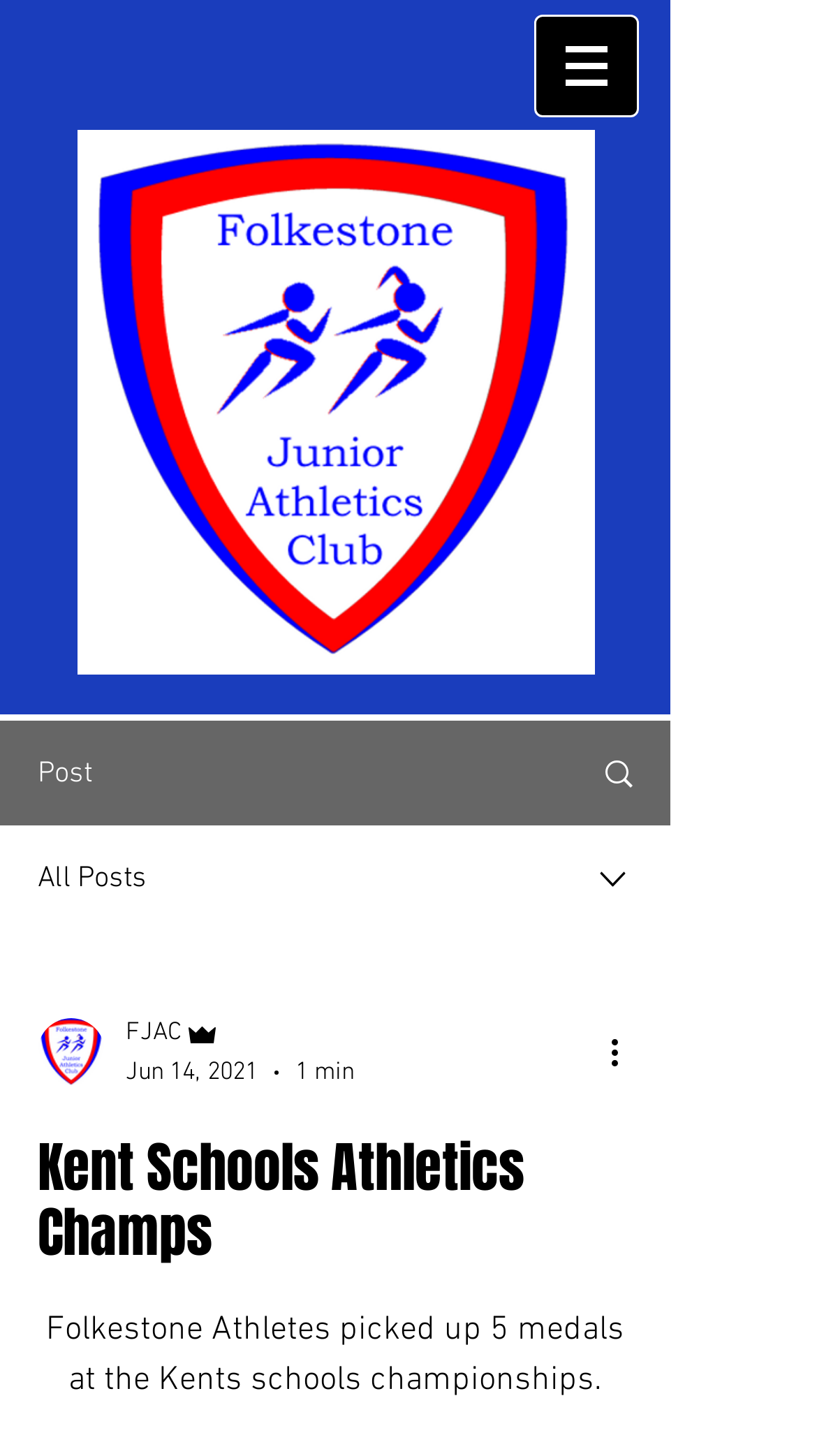Write an exhaustive caption that covers the webpage's main aspects.

The webpage appears to be a blog post or news article about the Kent Schools Athletics Championships. At the top of the page, there is a navigation menu labeled "Site" with a button that has a popup menu. To the right of the navigation menu, there is an image.

Below the navigation menu, there are several elements aligned horizontally. From left to right, there is a "Post" label, a link with an image, a "All Posts" label, and another image. 

Further down, there is a combobox with a dropdown menu. The combobox is accompanied by a writer's profile picture and several links, including "FJAC Admin" and a date "Jun 14, 2021". There is also a "More actions" button with an image.

The main content of the page is a heading that reads "Kent Schools Athletics Champs" followed by a paragraph of text that summarizes the achievements of Folkestone Athletes at the championships, including winning 5 medals.